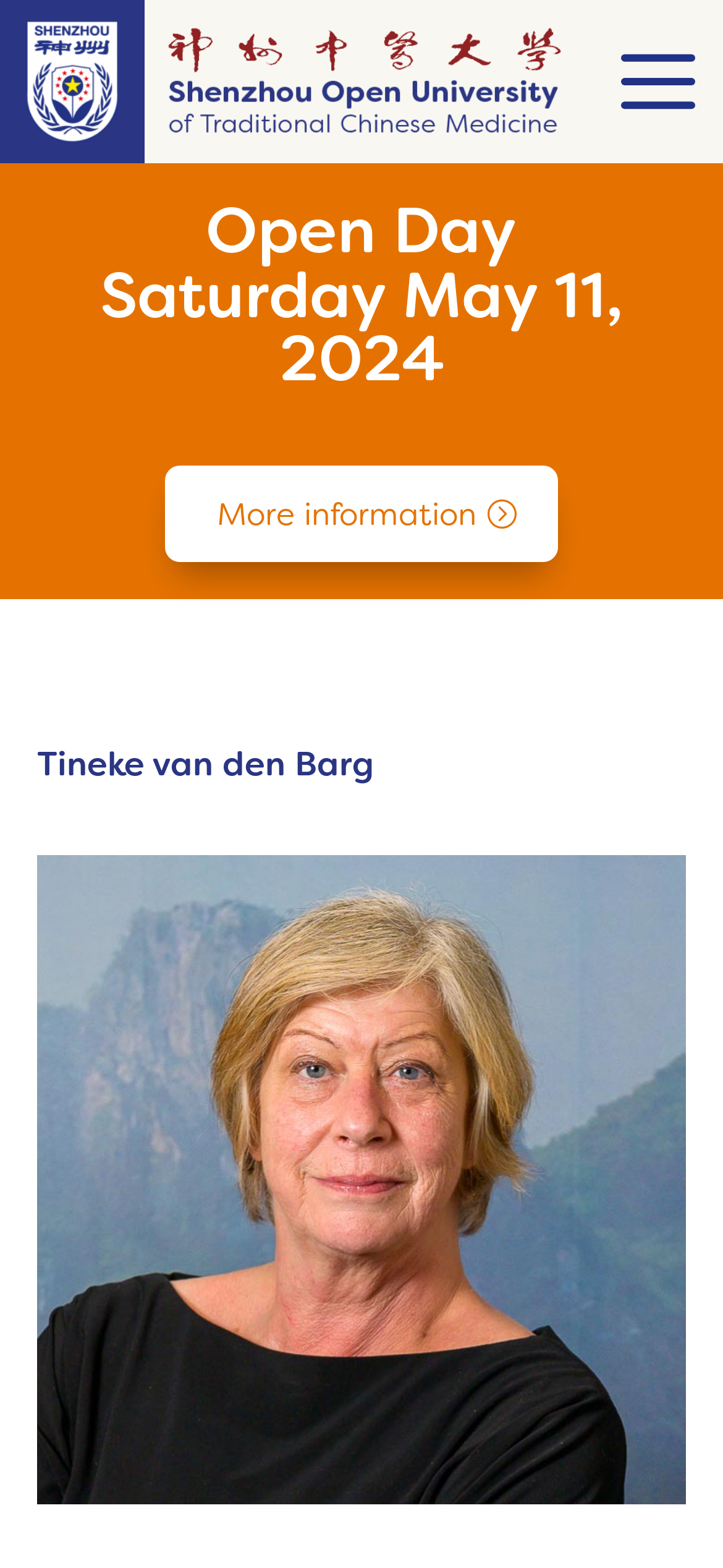Provide a thorough description of the webpage's content and layout.

The webpage is about Tineke van den Barg, an individual with a background in physiotherapy and acupuncture. At the top left of the page, there are two links, one next to the other. To the right of these links, there is an image. Below these elements, a search bar is located, consisting of a textbox and a "Search" button. 

On the top right side of the page, there is another image. Below the search bar, a static text "Meer informatie >" is positioned. Underneath this text, a heading "Open Day Saturday May 11, 2024" is displayed, taking up a significant portion of the page width. 

Below this heading, a link "More information =" is placed. Further down, a heading "Tineke van den Barg" is displayed, spanning the width of the page. At the bottom of the page, a large image is positioned, taking up most of the page width.